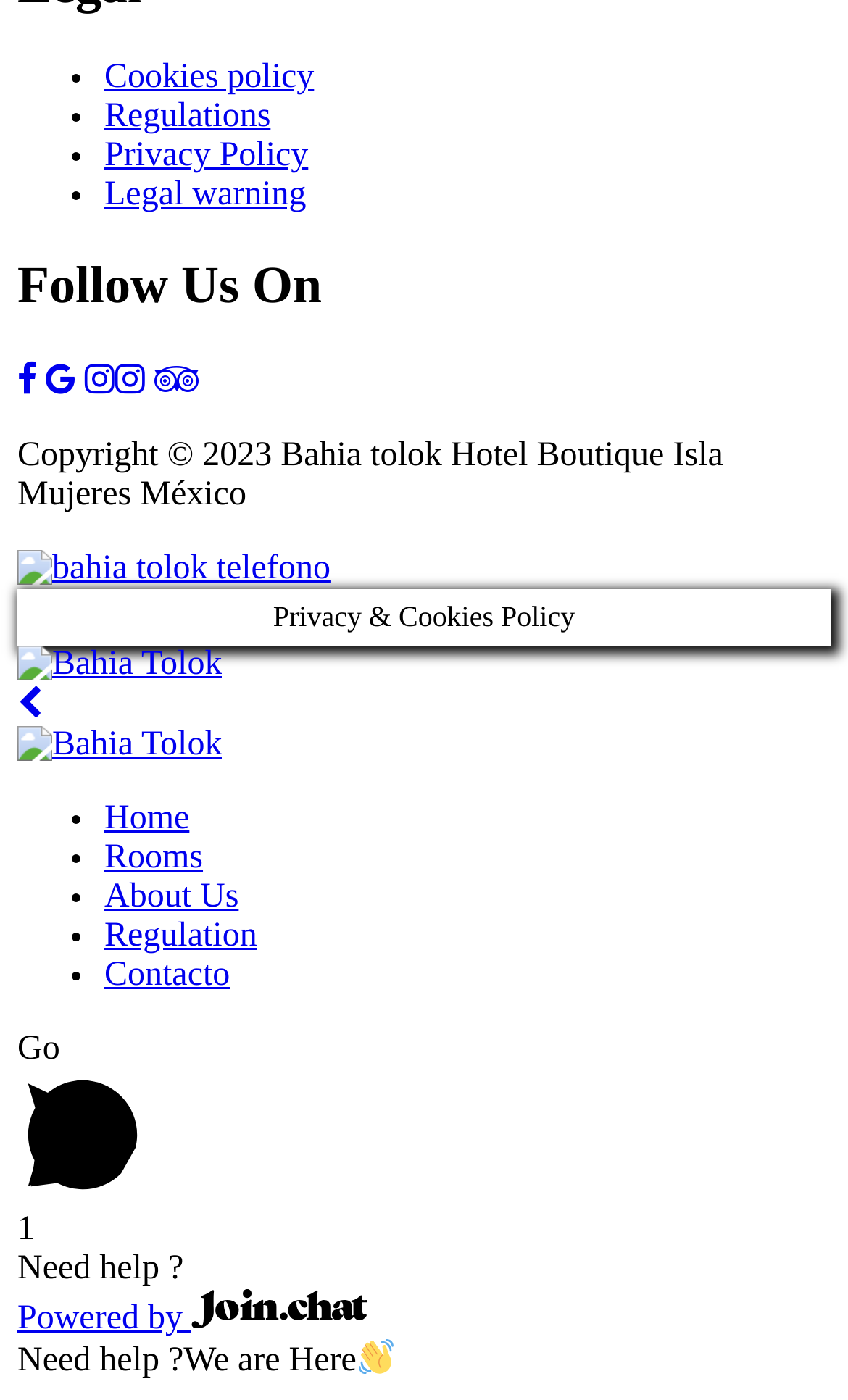Given the description of a UI element: "Powered by Joinchat", identify the bounding box coordinates of the matching element in the webpage screenshot.

[0.021, 0.929, 0.433, 0.955]